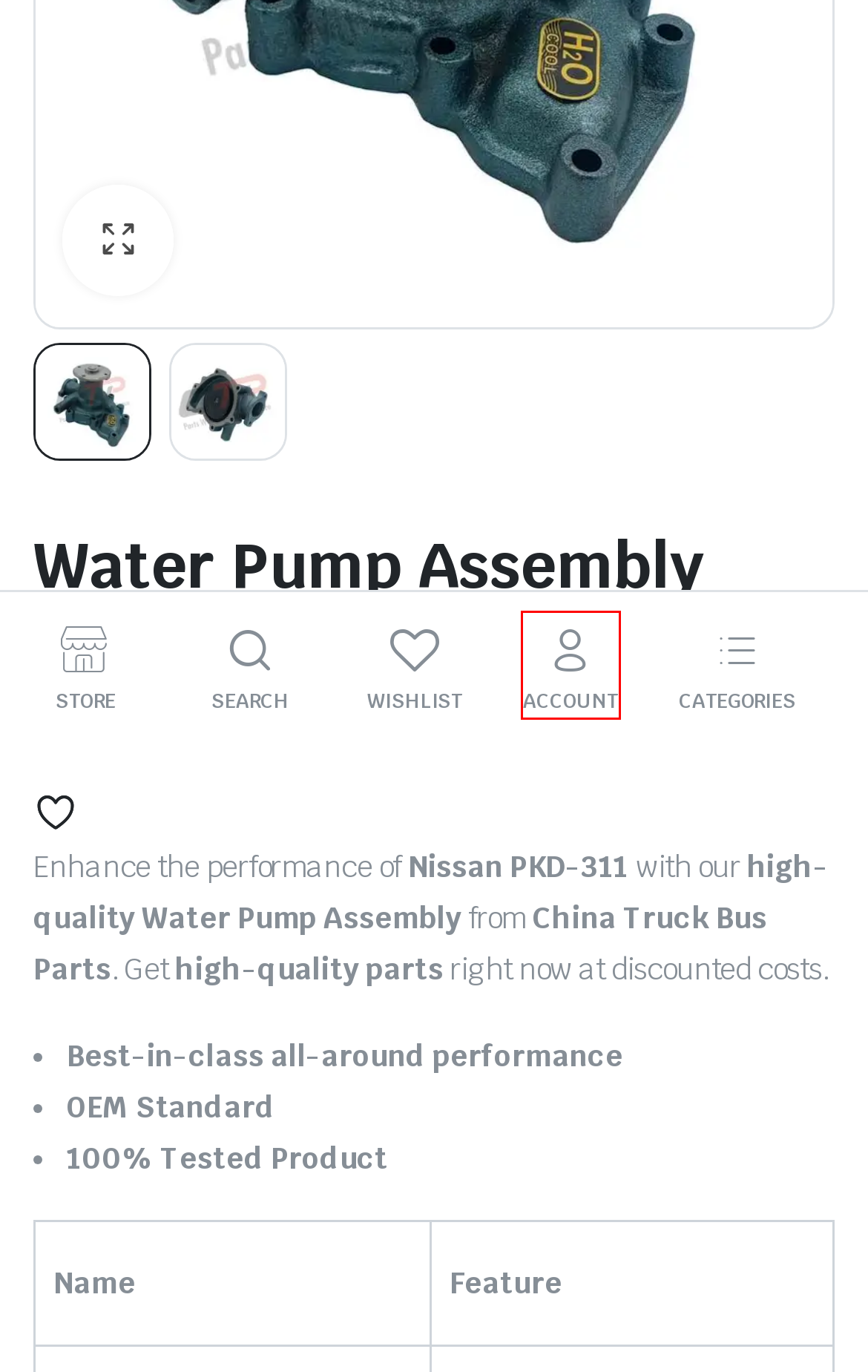You are given a screenshot depicting a webpage with a red bounding box around a UI element. Select the description that best corresponds to the new webpage after clicking the selected element. Here are the choices:
A. Bushing
B. My account - All Kinds Of Automotive Parts
C. Pneumatic & Compressor Parts
D. Cooling Parts For Chinese And Japanese Truck Bus
E. Brake Parts
F. ChinaTruckBusParts.pk - Cabin, Brake, Hydraulic & Clutch Parts.
G. Wishlist
H. Privacy Policy - All Kinds Of Automotive Parts

B